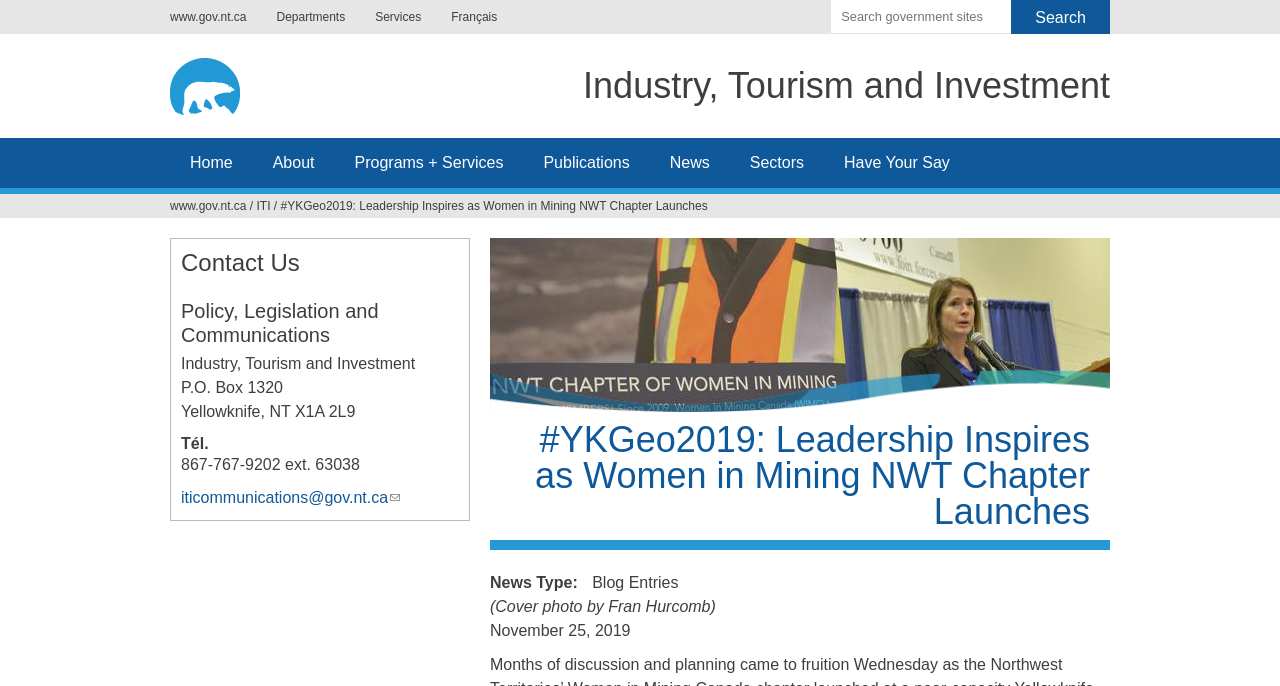Extract the heading text from the webpage.

Industry, Tourism and Investment